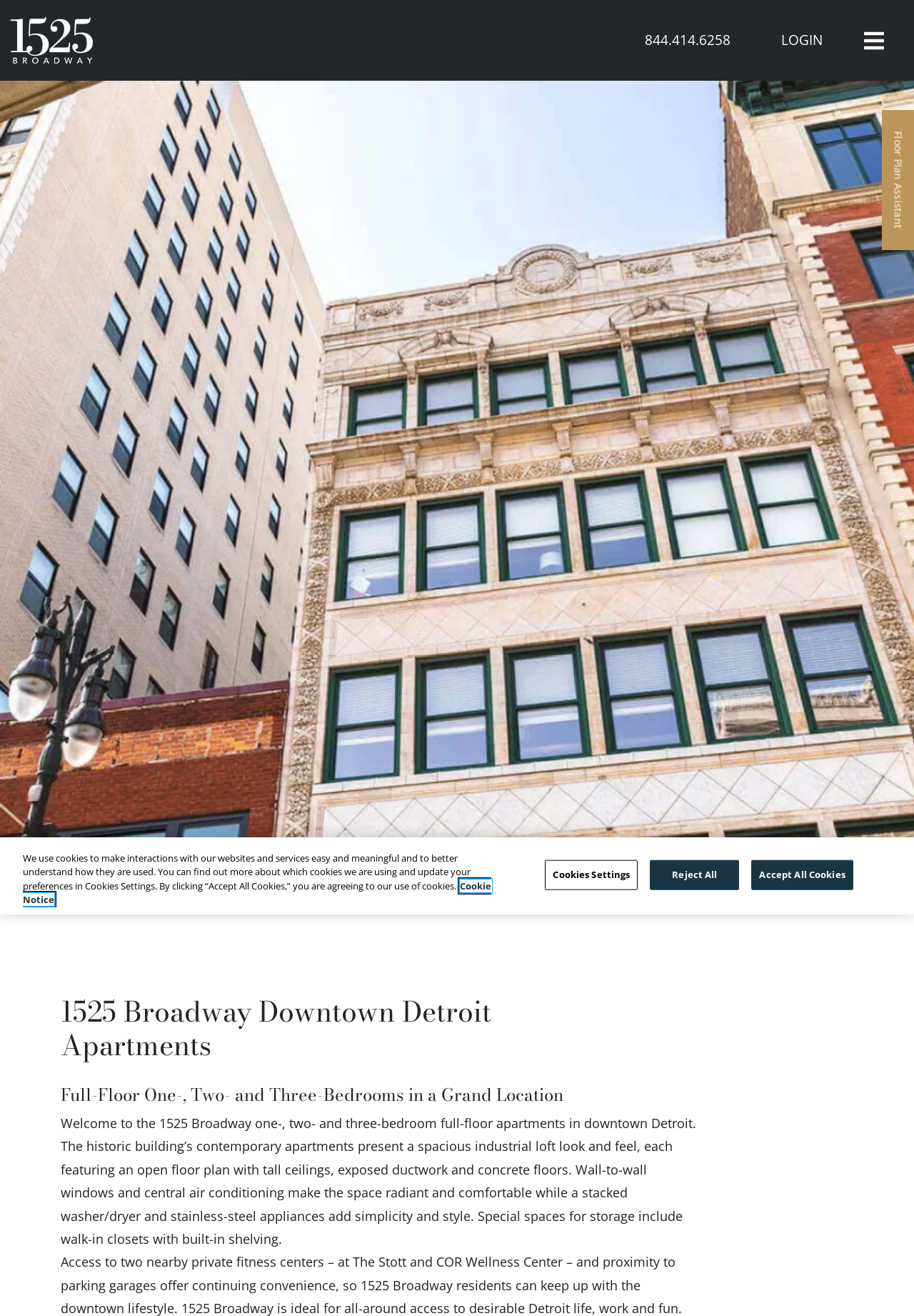Respond to the question with just a single word or phrase: 
What is the feature of the apartments' floor plan?

Open floor plan